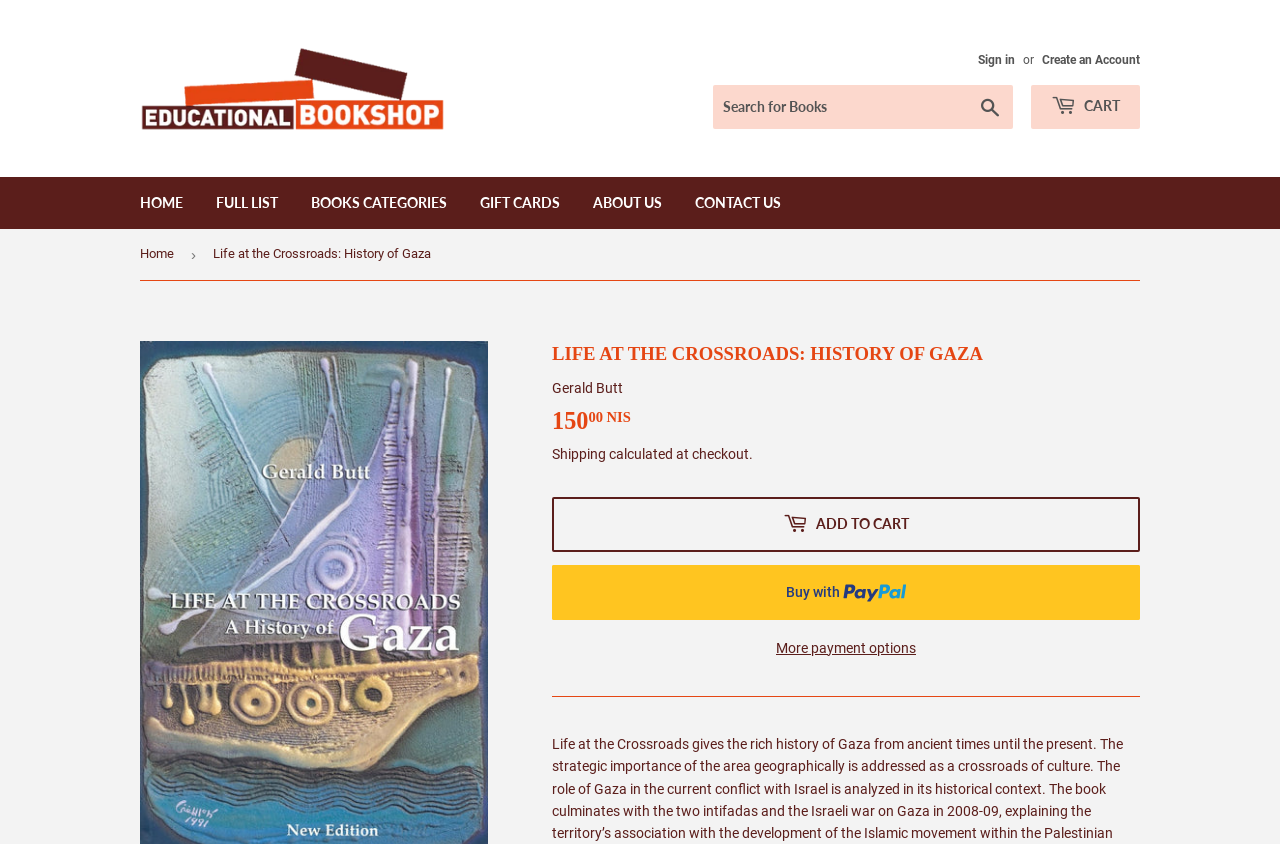Please answer the following question using a single word or phrase: 
What is the purpose of the 'Search for Books' box?

To search for books